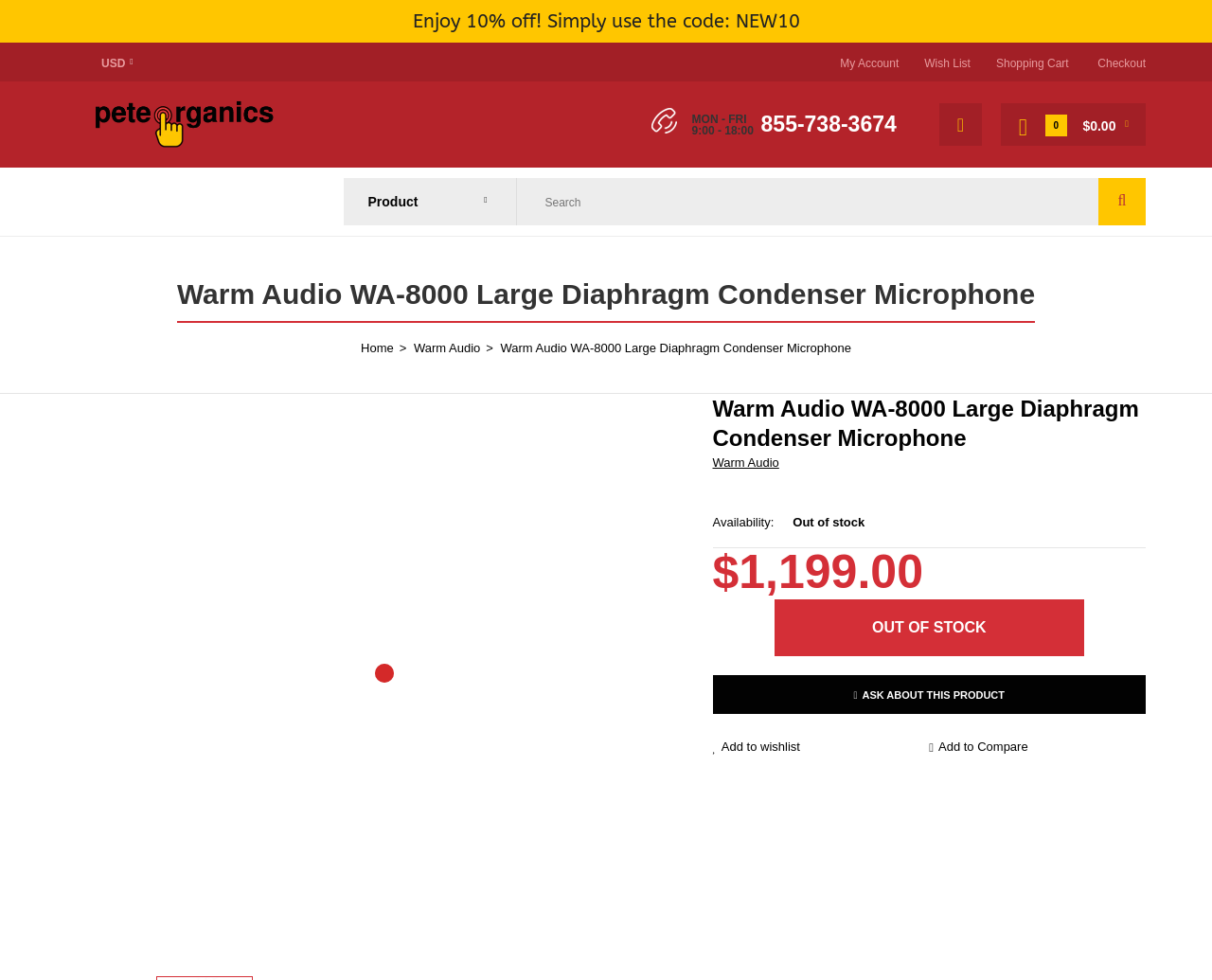Bounding box coordinates are specified in the format (top-left x, top-left y, bottom-right x, bottom-right y). All values are floating point numbers bounded between 0 and 1. Please provide the bounding box coordinate of the region this sentence describes: Ask about this product

[0.588, 0.689, 0.945, 0.728]